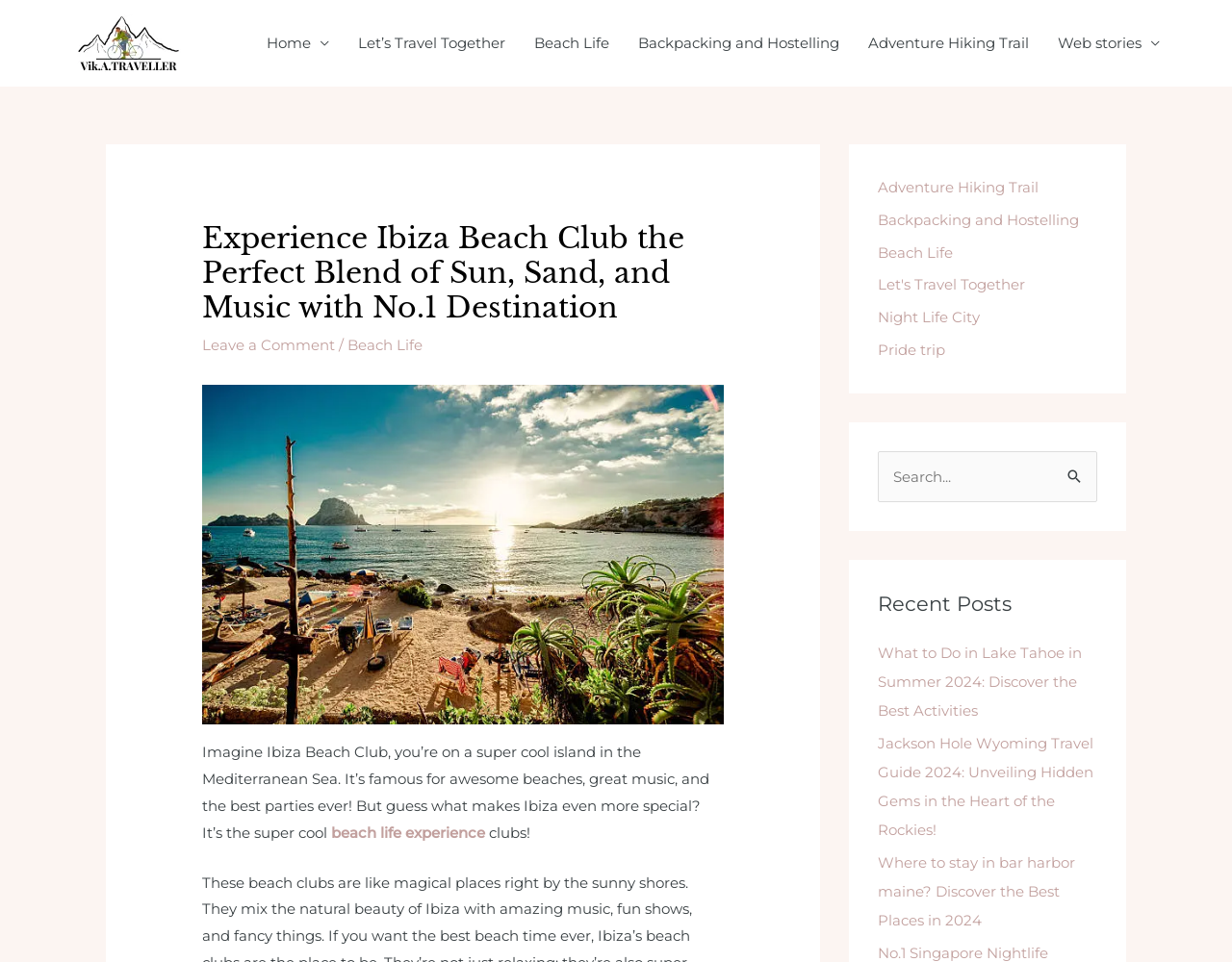How many images are there on the page?
Based on the image, respond with a single word or phrase.

2